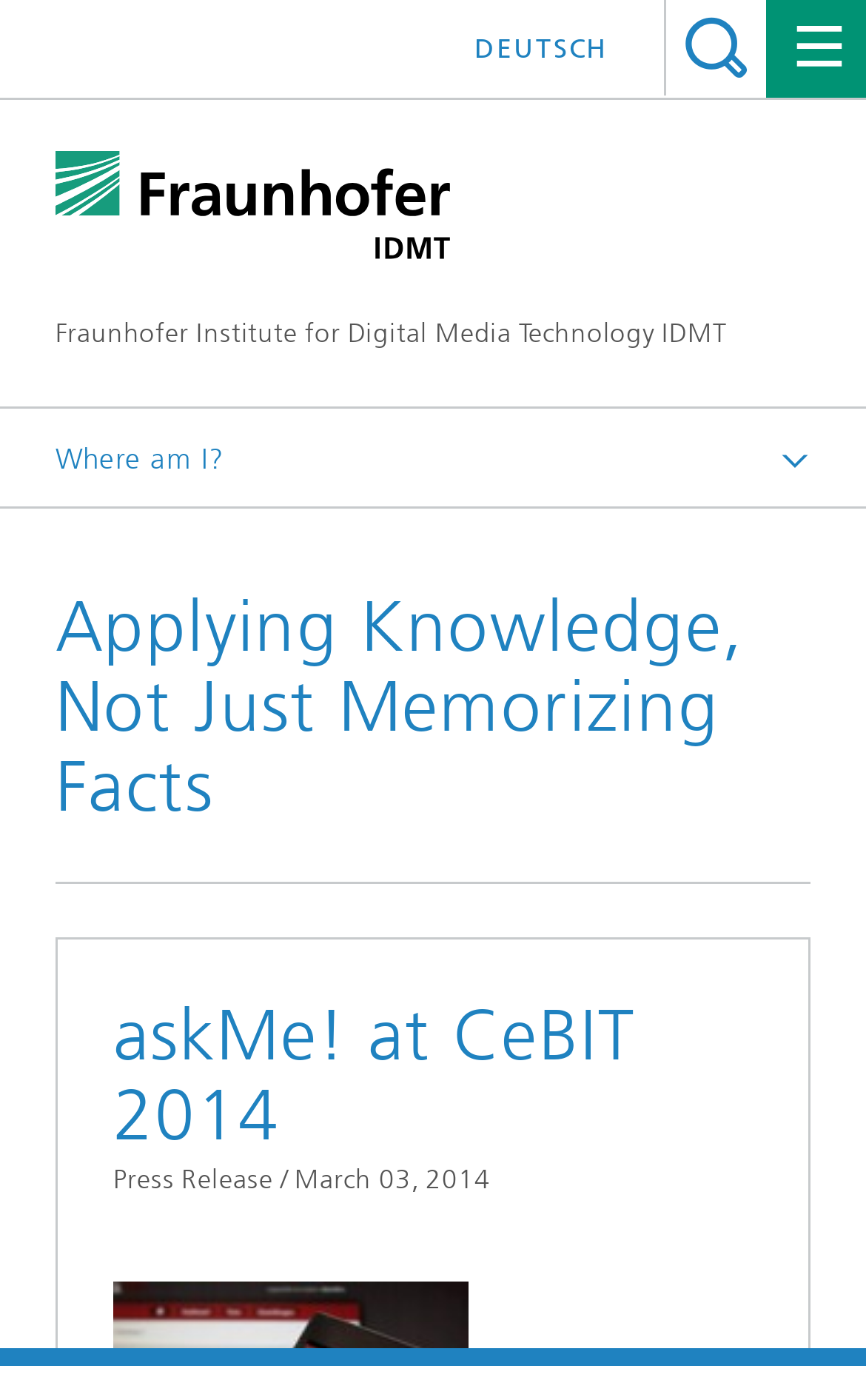Provide the bounding box coordinates of the UI element that matches the description: "Current Press Releases".

[0.231, 0.473, 0.571, 0.495]